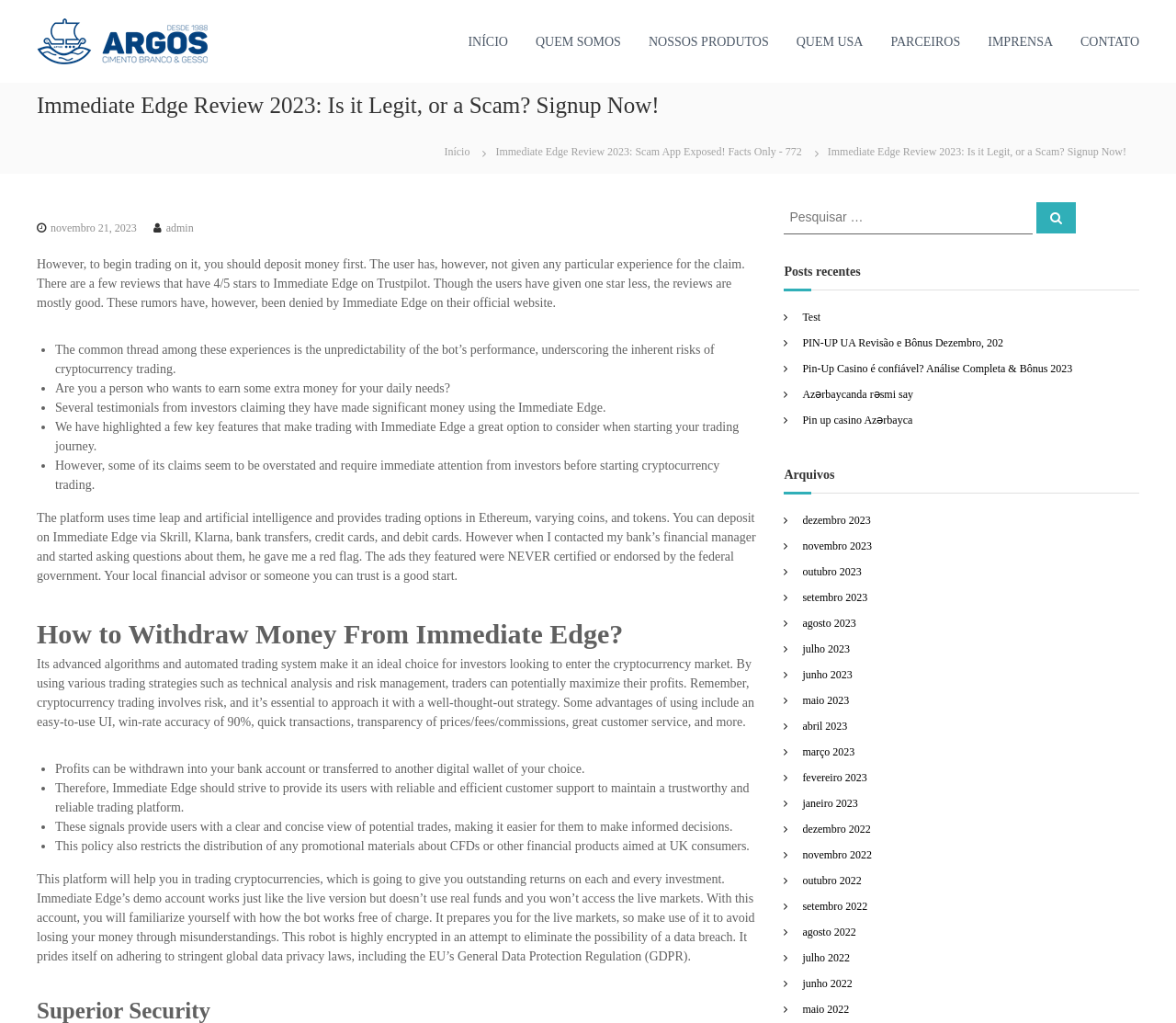Find the bounding box coordinates of the clickable region needed to perform the following instruction: "Click on the 'INÍCIO' link". The coordinates should be provided as four float numbers between 0 and 1, i.e., [left, top, right, bottom].

[0.398, 0.034, 0.432, 0.047]